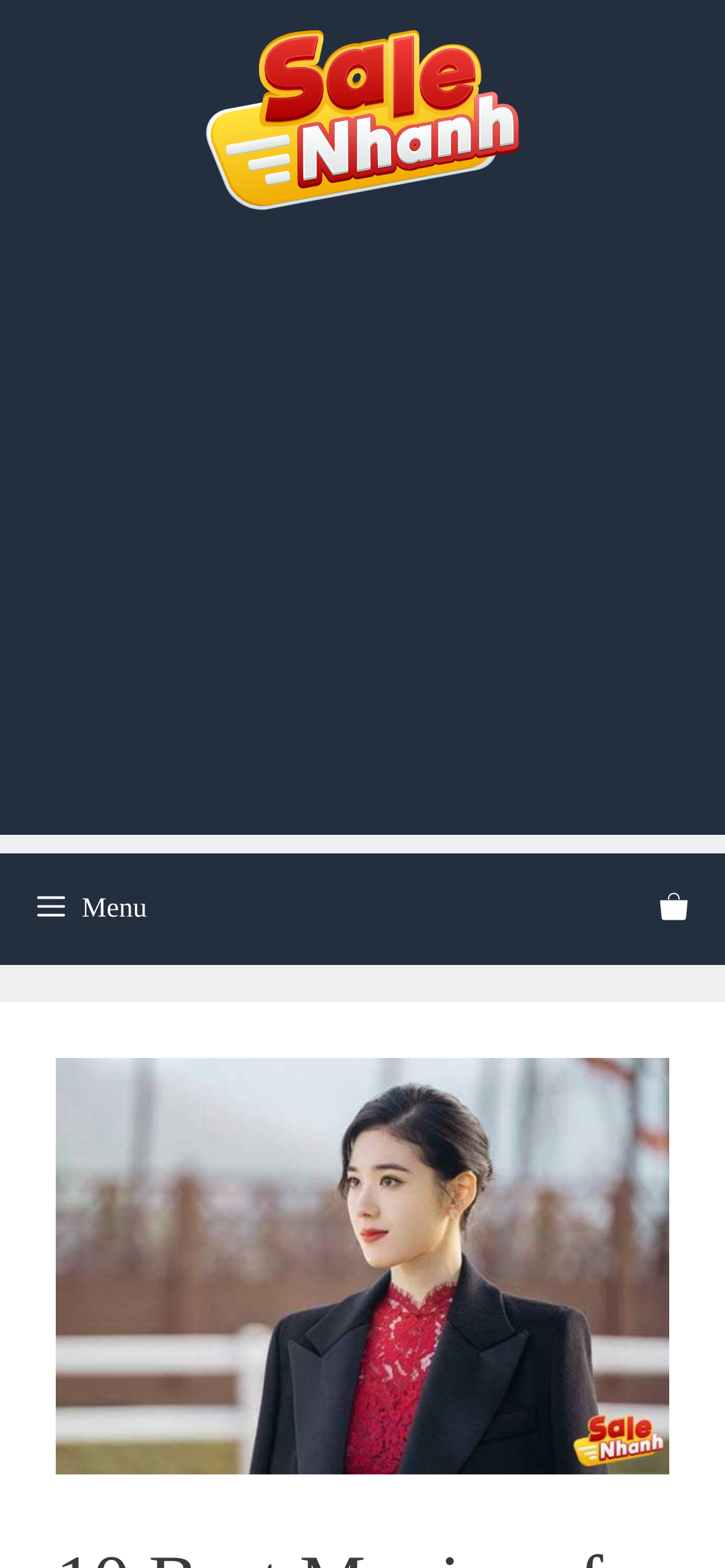Locate and extract the text of the main heading on the webpage.

10 Best Movies of Jung Eun Chae